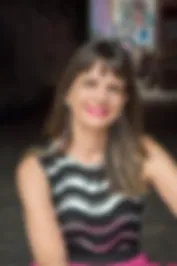Is the woman wearing a monochromatic outfit?
Please answer the question as detailed as possible.

The caption describes the woman as wearing a 'black and white striped top' and a 'bright pink skirt', which indicates that her outfit is not monochromatic.